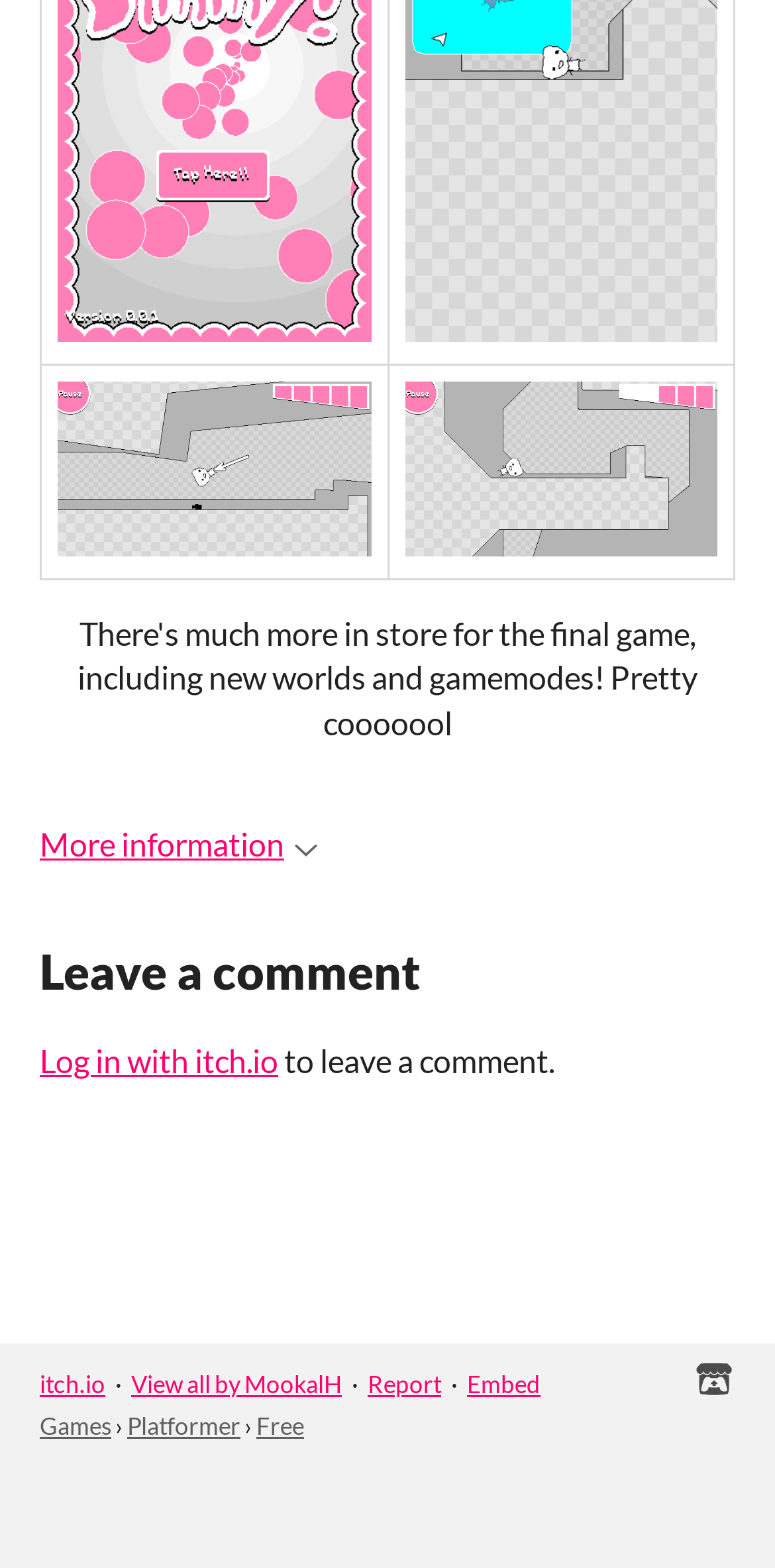Identify the bounding box coordinates for the element you need to click to achieve the following task: "View more information". The coordinates must be four float values ranging from 0 to 1, formatted as [left, top, right, bottom].

[0.051, 0.526, 0.41, 0.55]